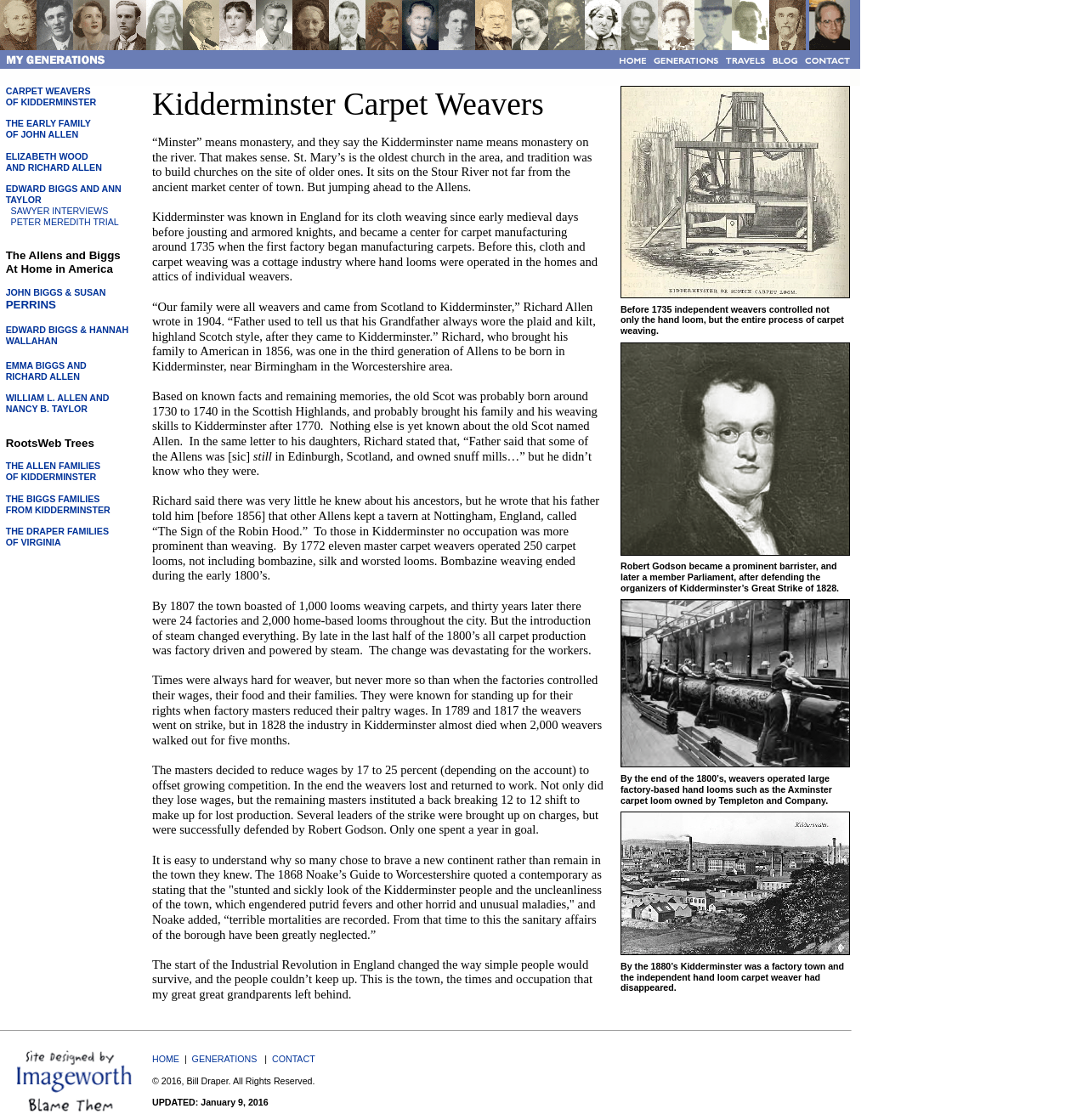Using the details in the image, give a detailed response to the question below:
What was the impact of the Industrial Revolution on weavers?

The webpage states that the introduction of steam power in the Industrial Revolution changed everything for weavers, and the change was devastating for them, as they lost control over their wages, food, and families.